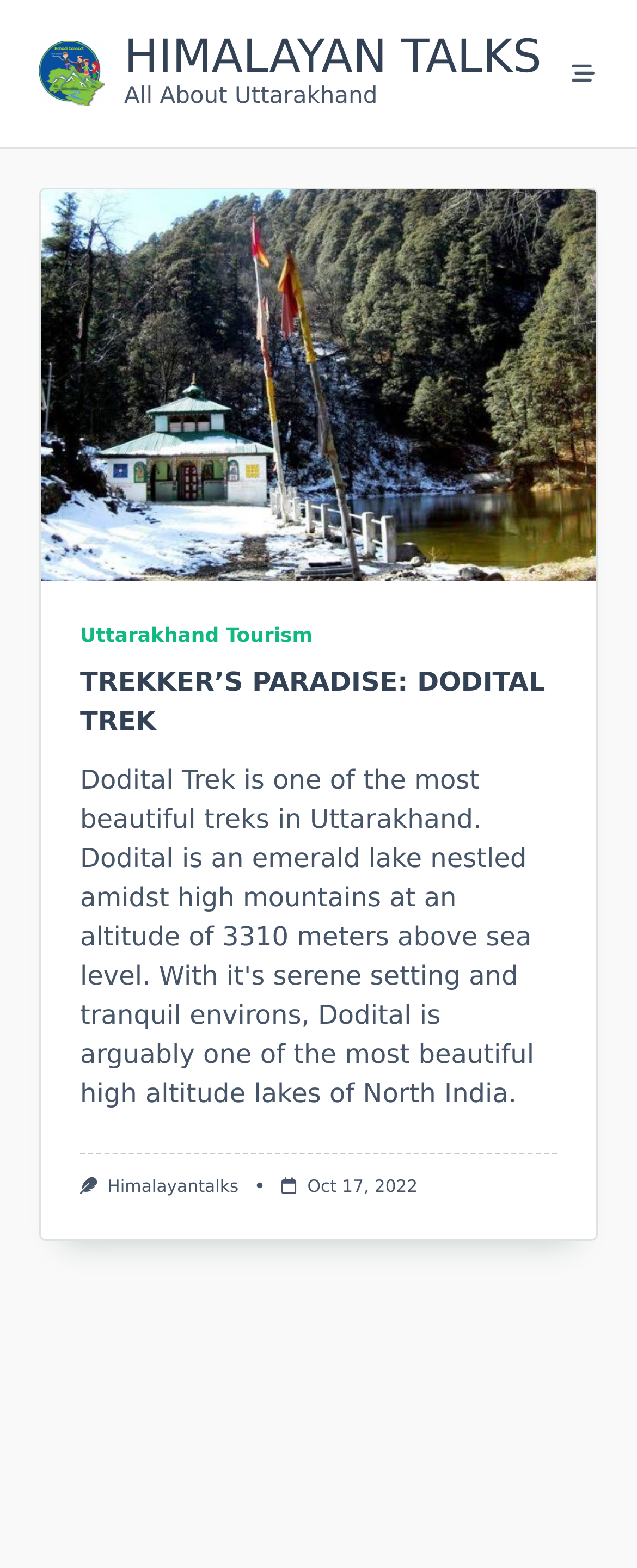Could you provide the bounding box coordinates for the portion of the screen to click to complete this instruction: "view Uttarakhand Tourism"?

[0.126, 0.398, 0.491, 0.412]